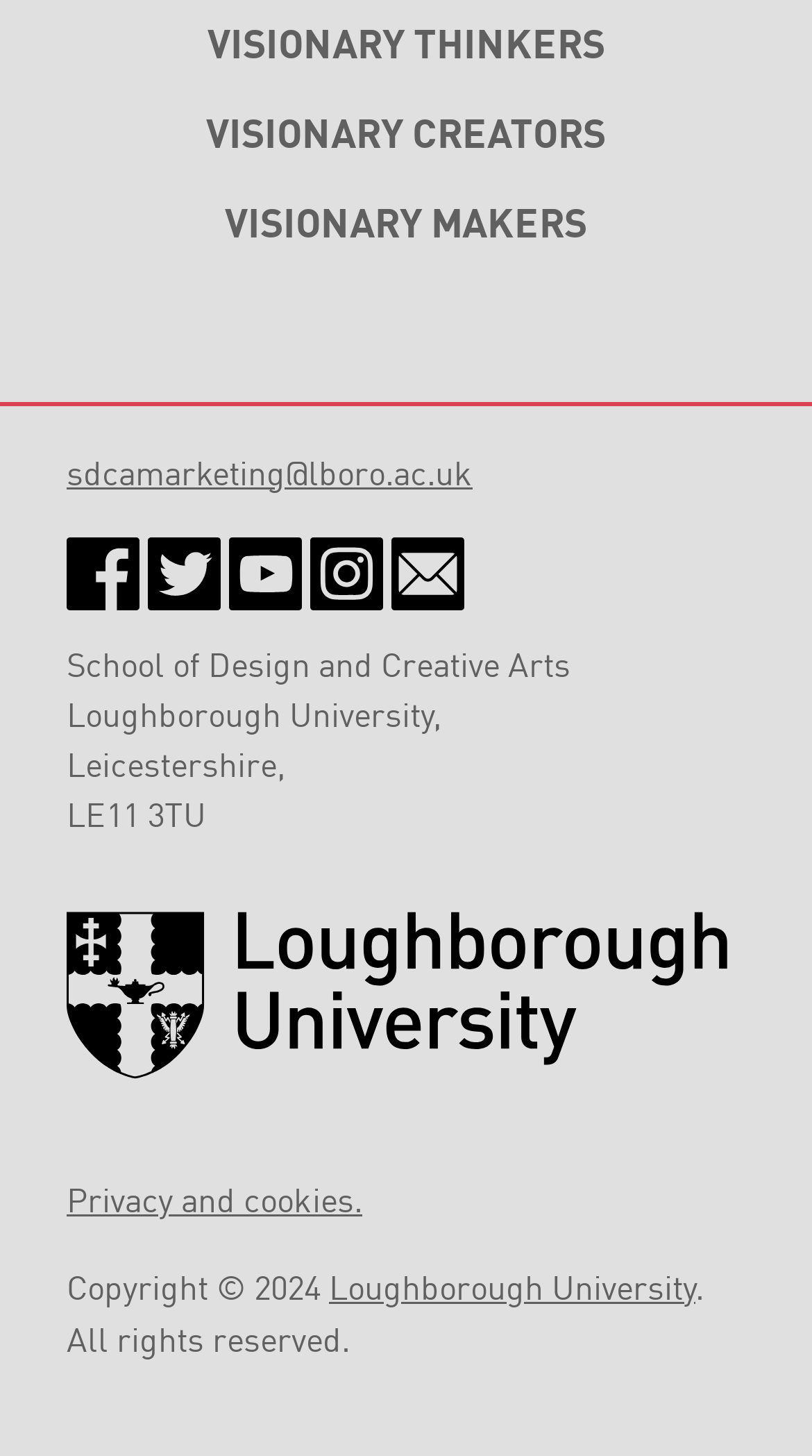Look at the image and write a detailed answer to the question: 
What is the copyright year?

I found a StaticText element with the text 'Copyright © 2024' which indicates the copyright year of the website.